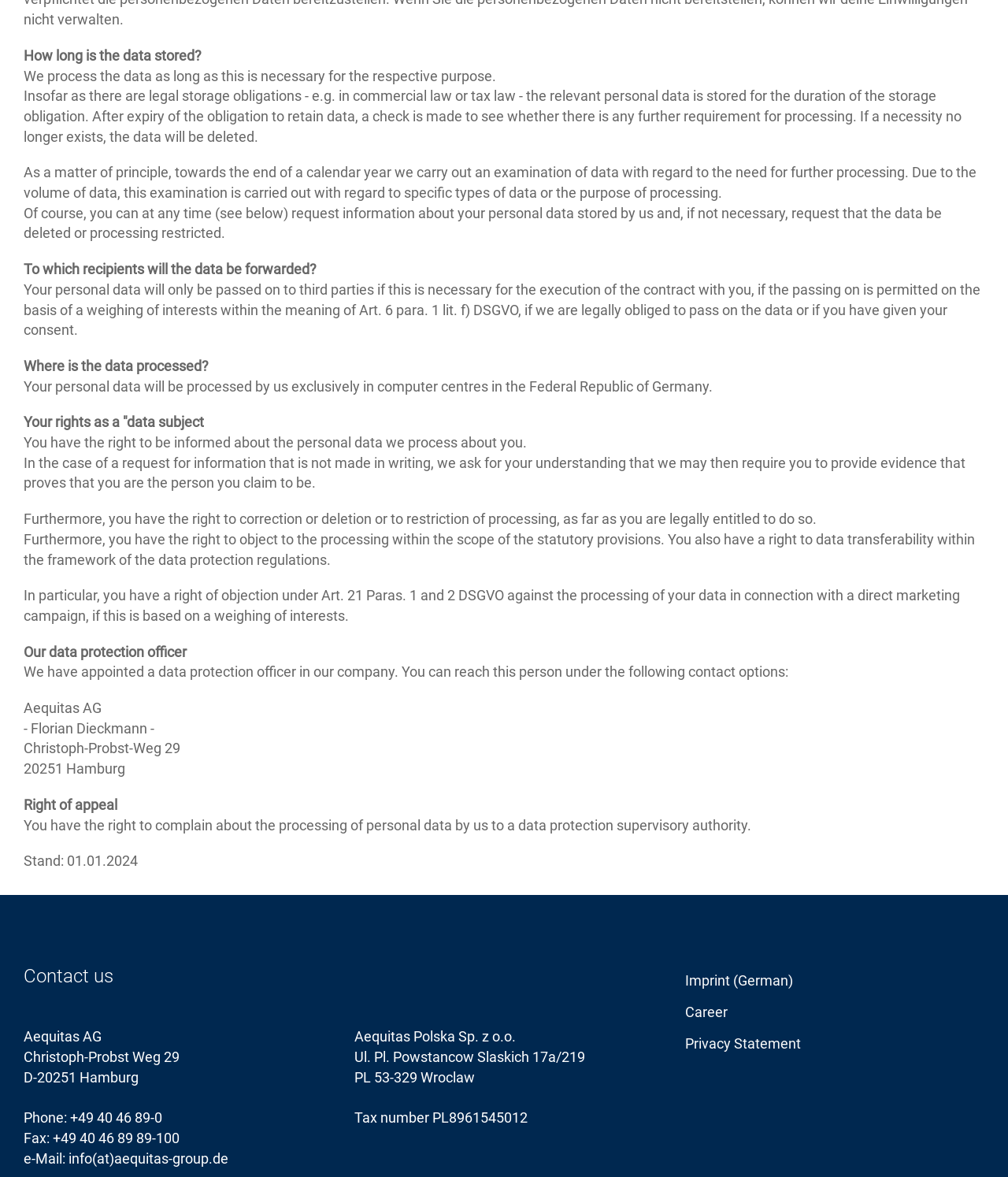Please provide the bounding box coordinates for the UI element as described: "Career". The coordinates must be four floats between 0 and 1, represented as [left, top, right, bottom].

[0.68, 0.819, 0.717, 0.832]